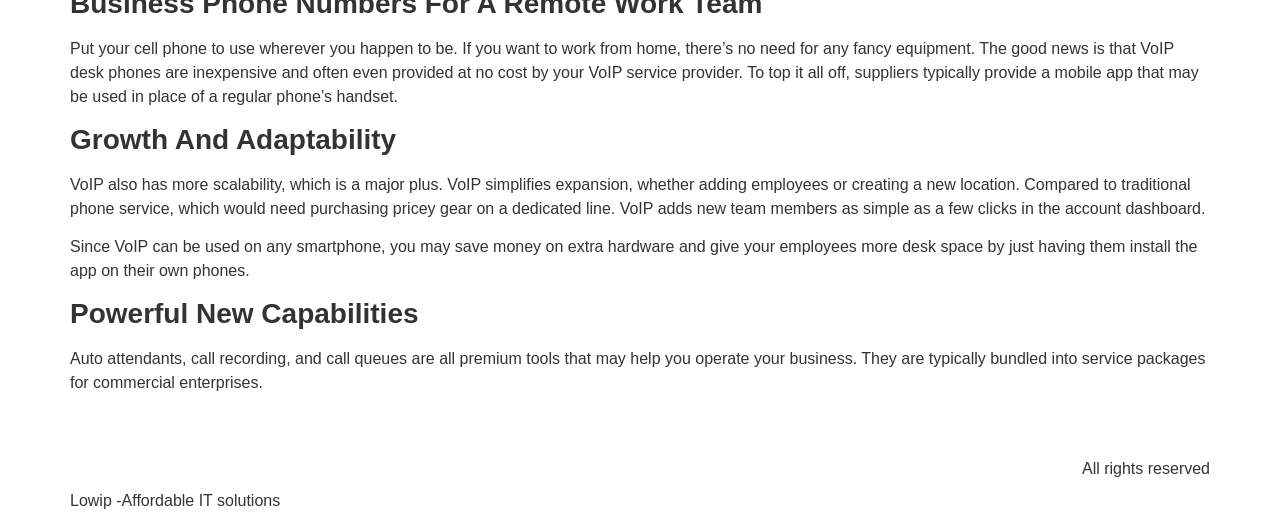Please provide the bounding box coordinate of the region that matches the element description: alt="Lowip Logo". Coordinates should be in the format (top-left x, top-left y, bottom-right x, bottom-right y) and all values should be between 0 and 1.

[0.055, 0.804, 0.227, 0.925]